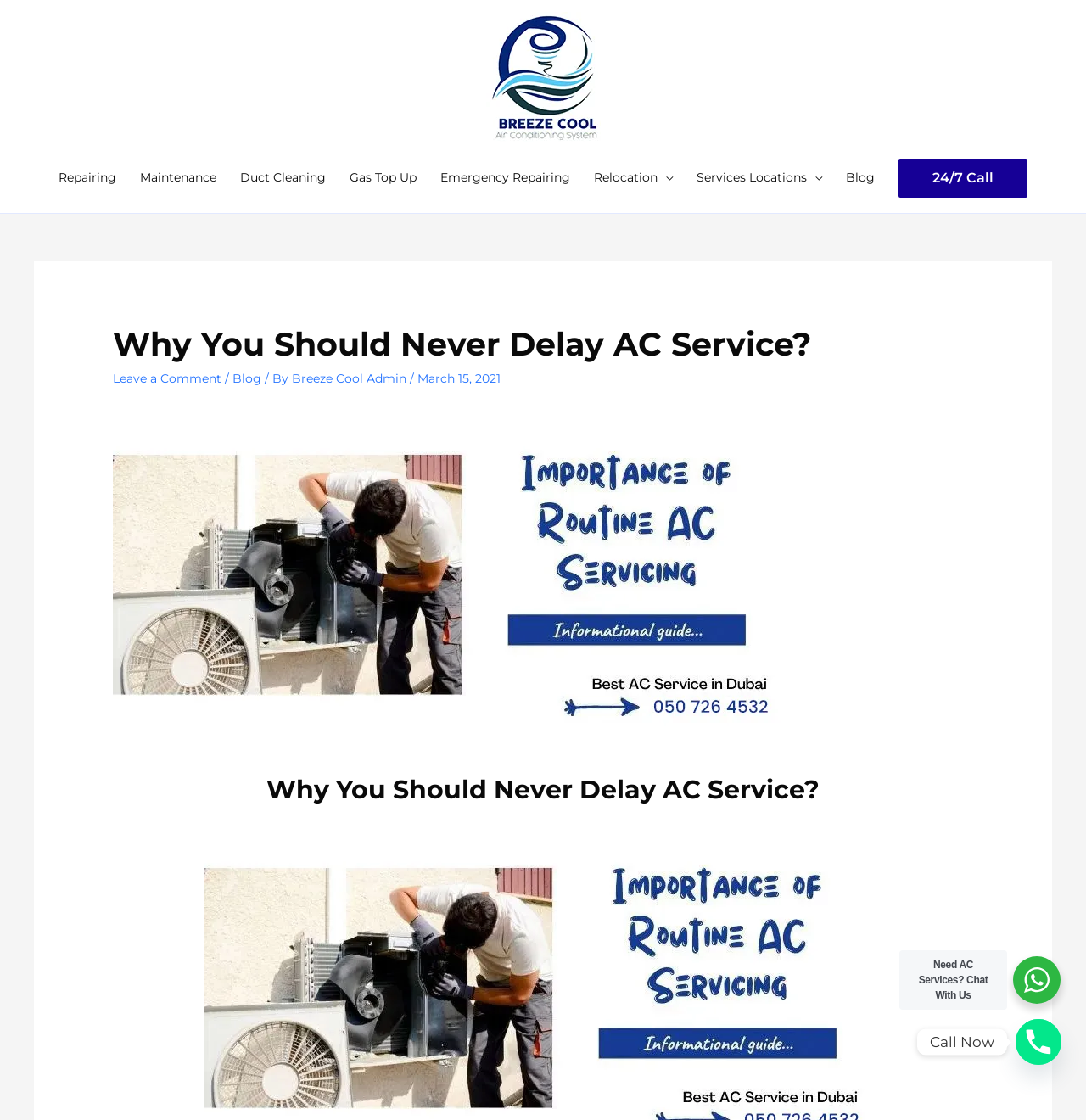Locate the bounding box coordinates of the area that needs to be clicked to fulfill the following instruction: "Chat with us for AC services". The coordinates should be in the format of four float numbers between 0 and 1, namely [left, top, right, bottom].

[0.933, 0.854, 0.977, 0.896]